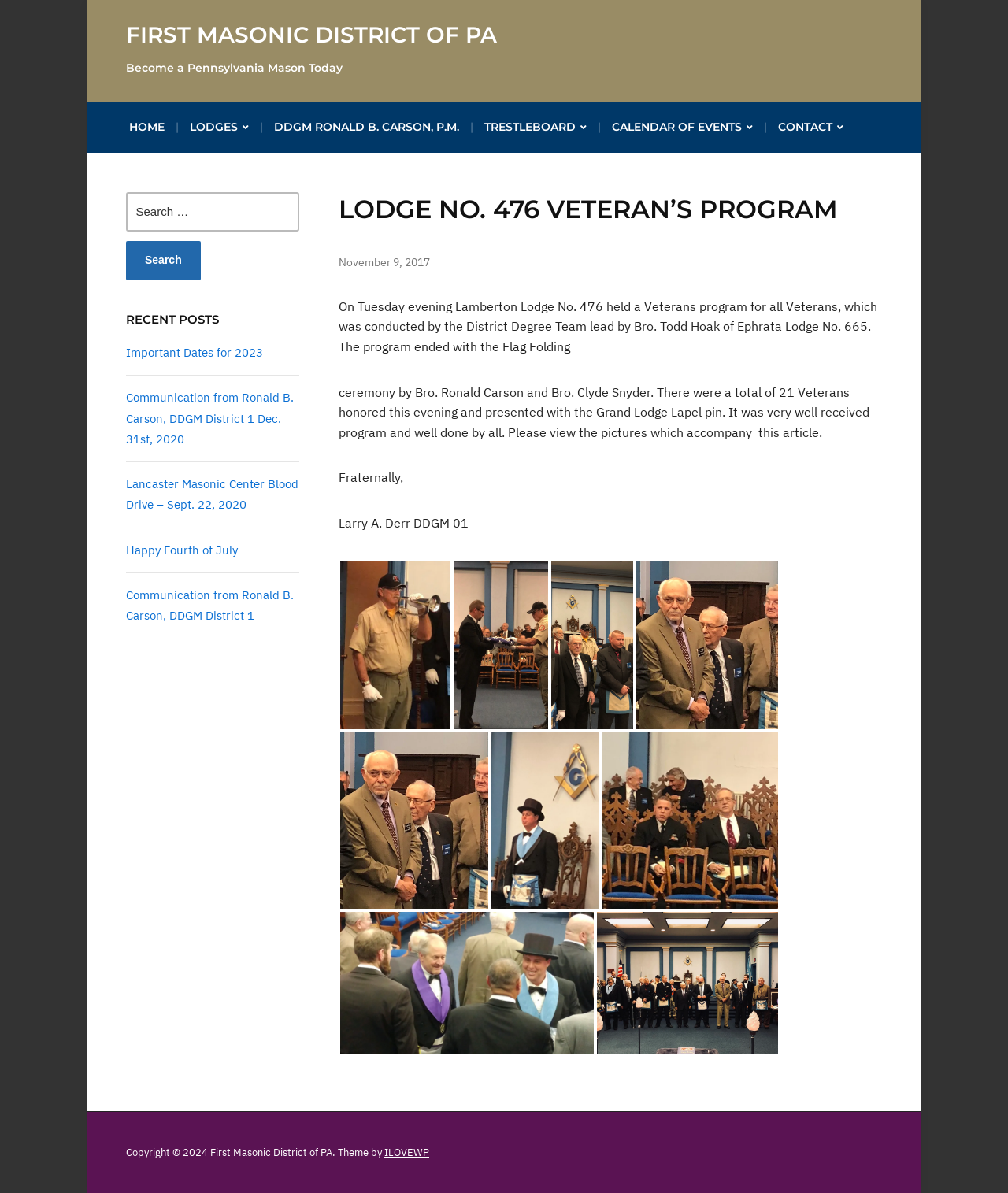What is the name of the lodge mentioned in the article?
Offer a detailed and full explanation in response to the question.

I found the answer by reading the article text, which mentions 'On Tuesday evening Lamberton Lodge No. 476 held a Veterans program...'.